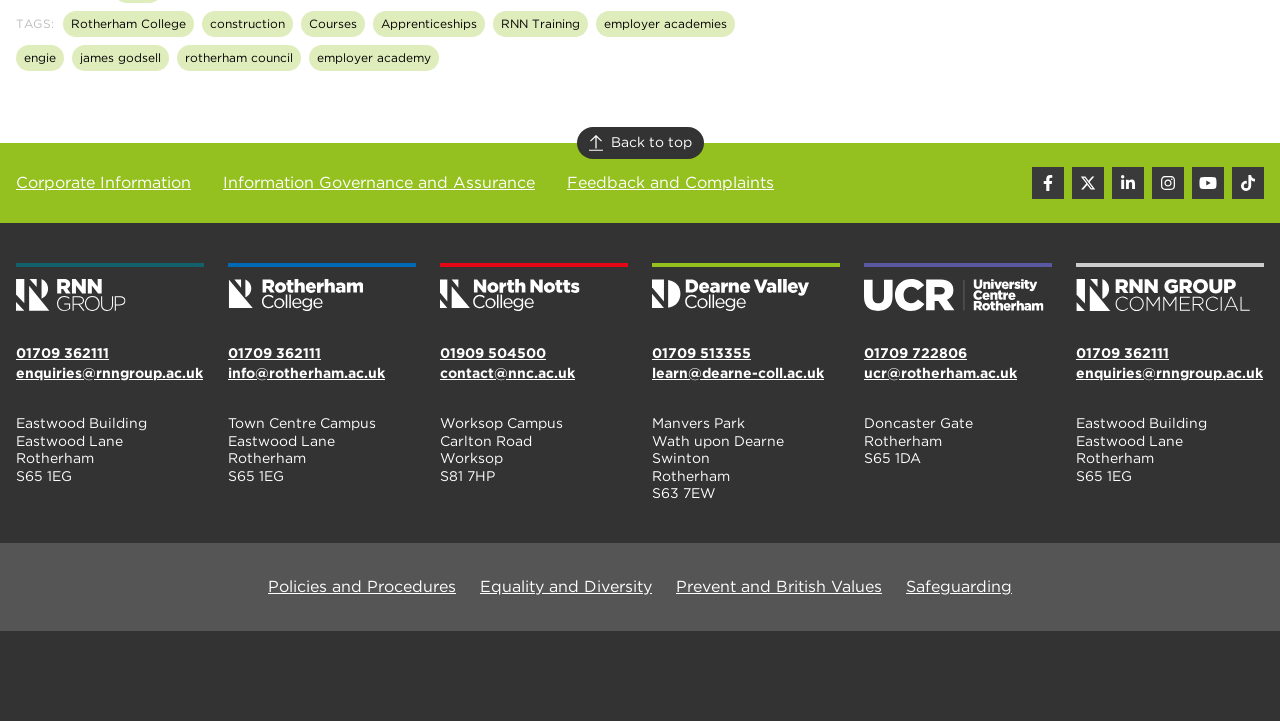Determine the bounding box coordinates of the clickable element necessary to fulfill the instruction: "Visit the 'Facebook' page". Provide the coordinates as four float numbers within the 0 to 1 range, i.e., [left, top, right, bottom].

[0.806, 0.232, 0.831, 0.276]